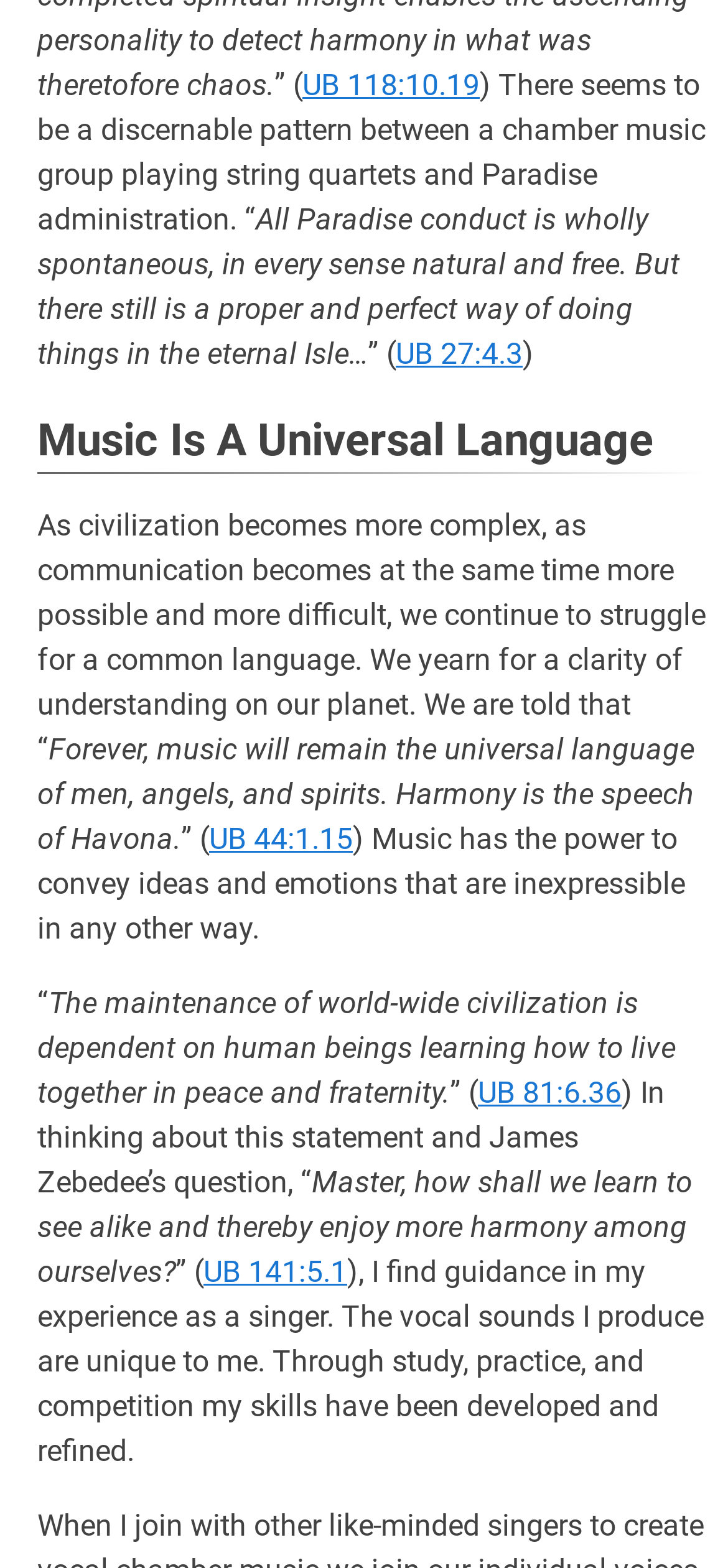What is the author's experience mentioned in the webpage?
Using the details shown in the screenshot, provide a comprehensive answer to the question.

I read the text content of the webpage and found that the author mentions their experience as a singer, and how it relates to the topic of music and harmony.